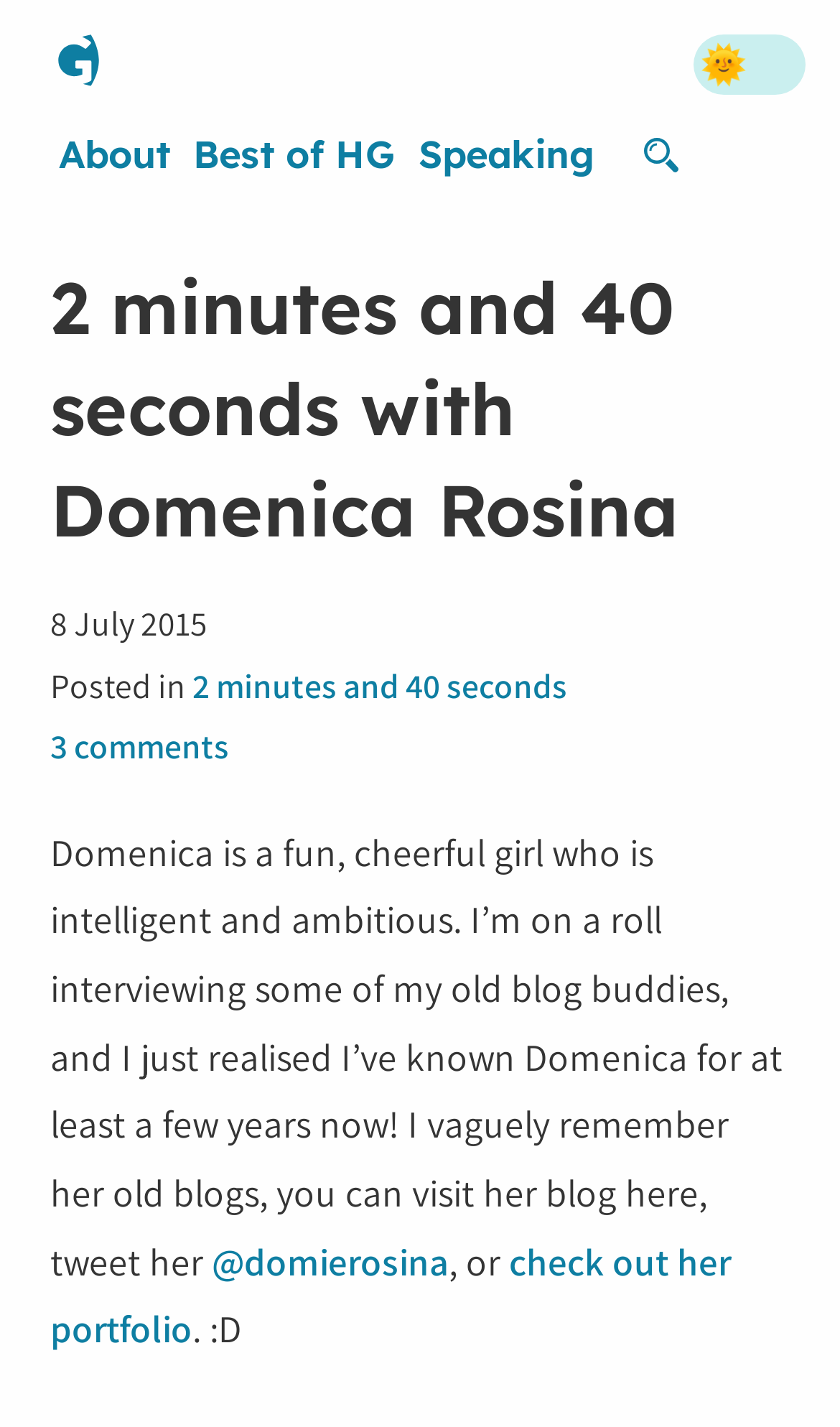Give a one-word or one-phrase response to the question:
What is the timestamp of this blog post?

8 July 2015